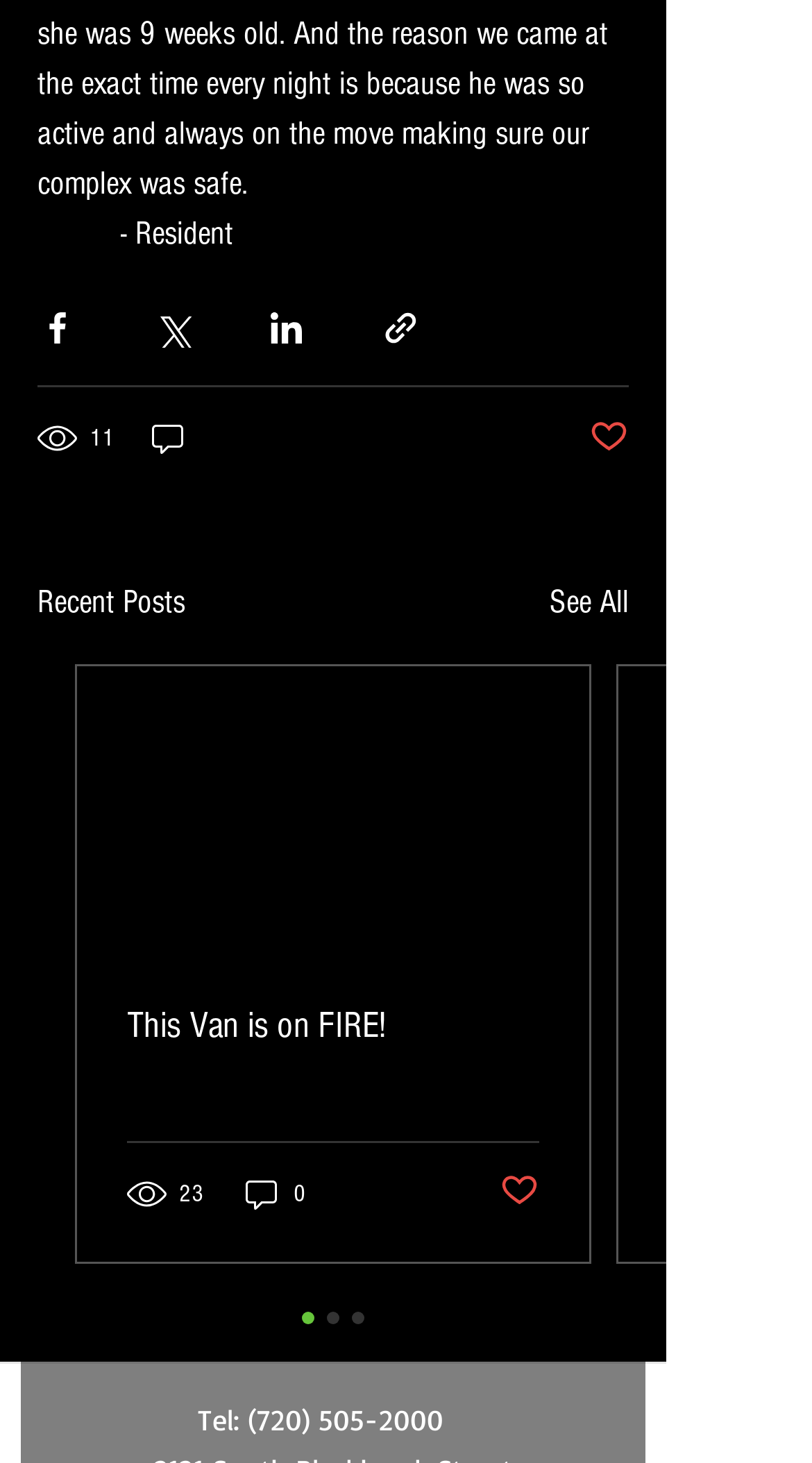Given the description: "Post not marked as liked", determine the bounding box coordinates of the UI element. The coordinates should be formatted as four float numbers between 0 and 1, [left, top, right, bottom].

[0.726, 0.284, 0.774, 0.316]